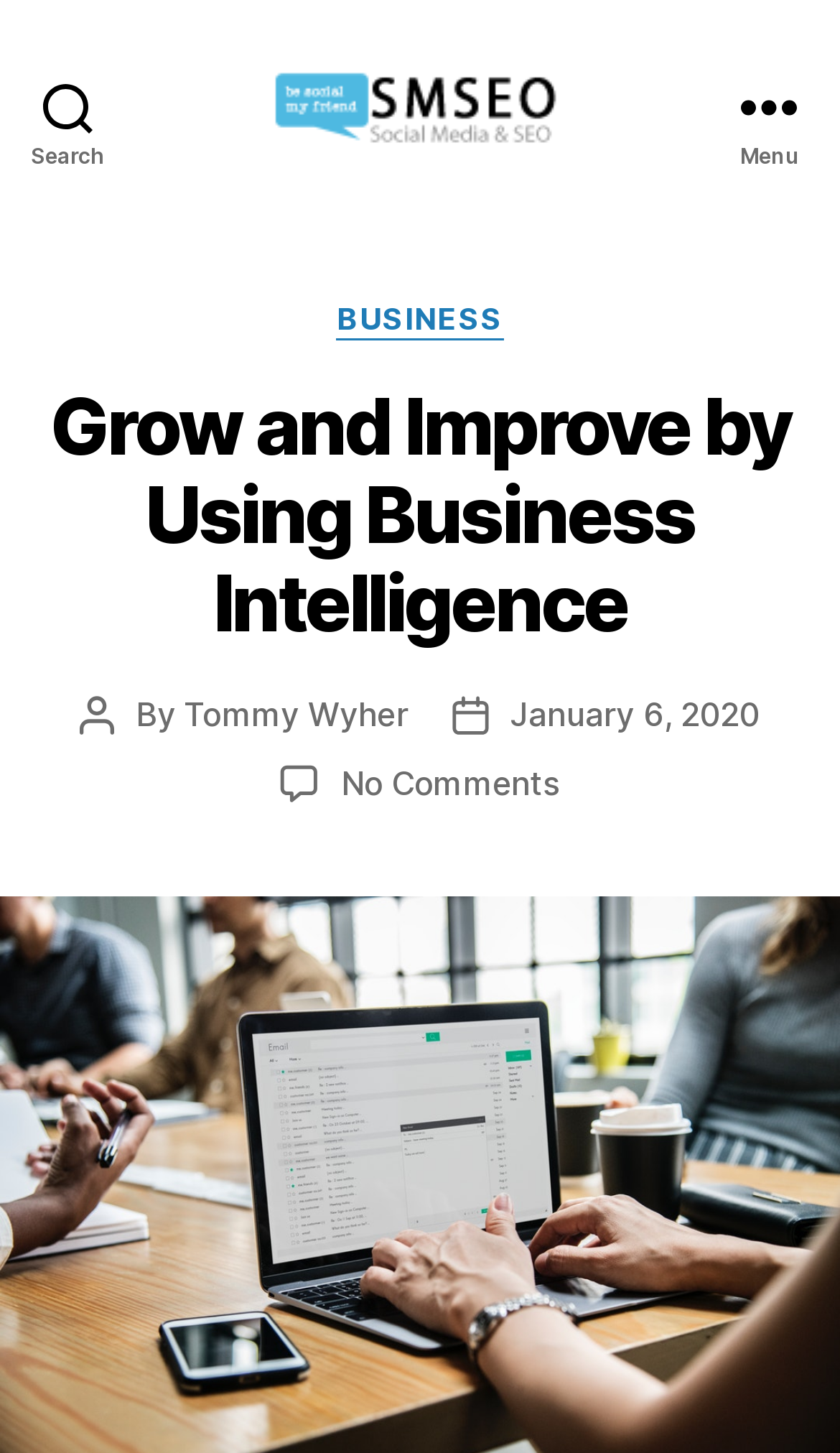When was the article published?
Look at the image and respond with a single word or a short phrase.

January 6, 2020